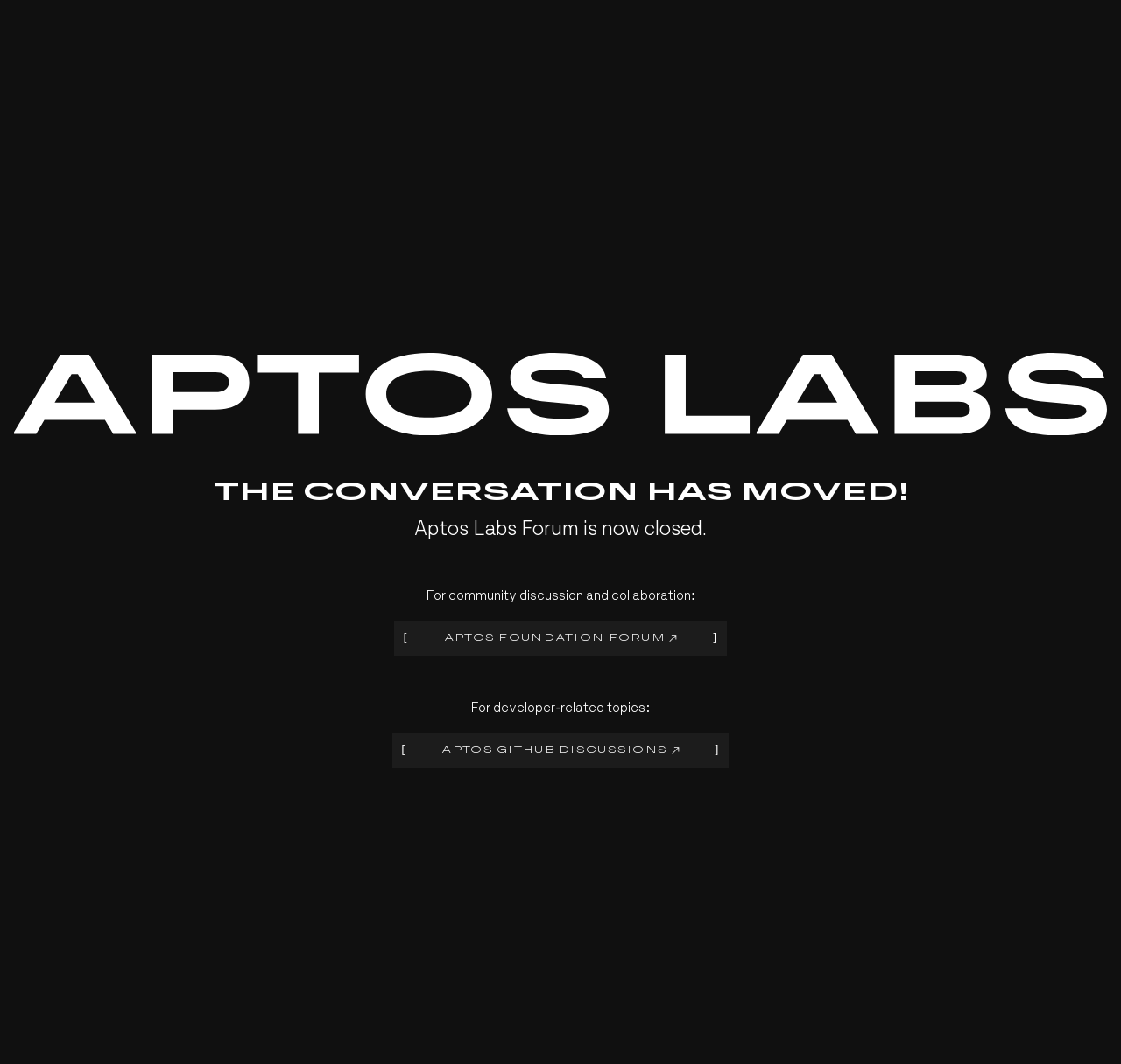Create an in-depth description of the webpage, covering main sections.

The webpage is titled "Aptos Forum" and features a prominent image at the top, taking up most of the width. Below the image, there is a heading that reads "THE CONVERSATION HAS MOVED!" in a relatively large font size. 

Underneath the heading, there is a paragraph of text that states "Aptos Labs Forum is now closed." This text is centered and takes up about half of the page's width. 

Following this paragraph, there is a section that provides information on where to find community discussions and collaborations. This section starts with a line of text that reads "For community discussion and collaboration:" and is followed by a link to the "APTOS FOUNDATION FORUM". The link is accompanied by two small icons, one on either side. 

Below this section, there is another section that provides information on where to find developer-related topics. This section starts with a line of text that reads "For developer-related topics:" and is followed by a link to the "APTOS GITHUB DISCUSSIONS". Similar to the previous link, this one is also accompanied by two small icons, one on either side.